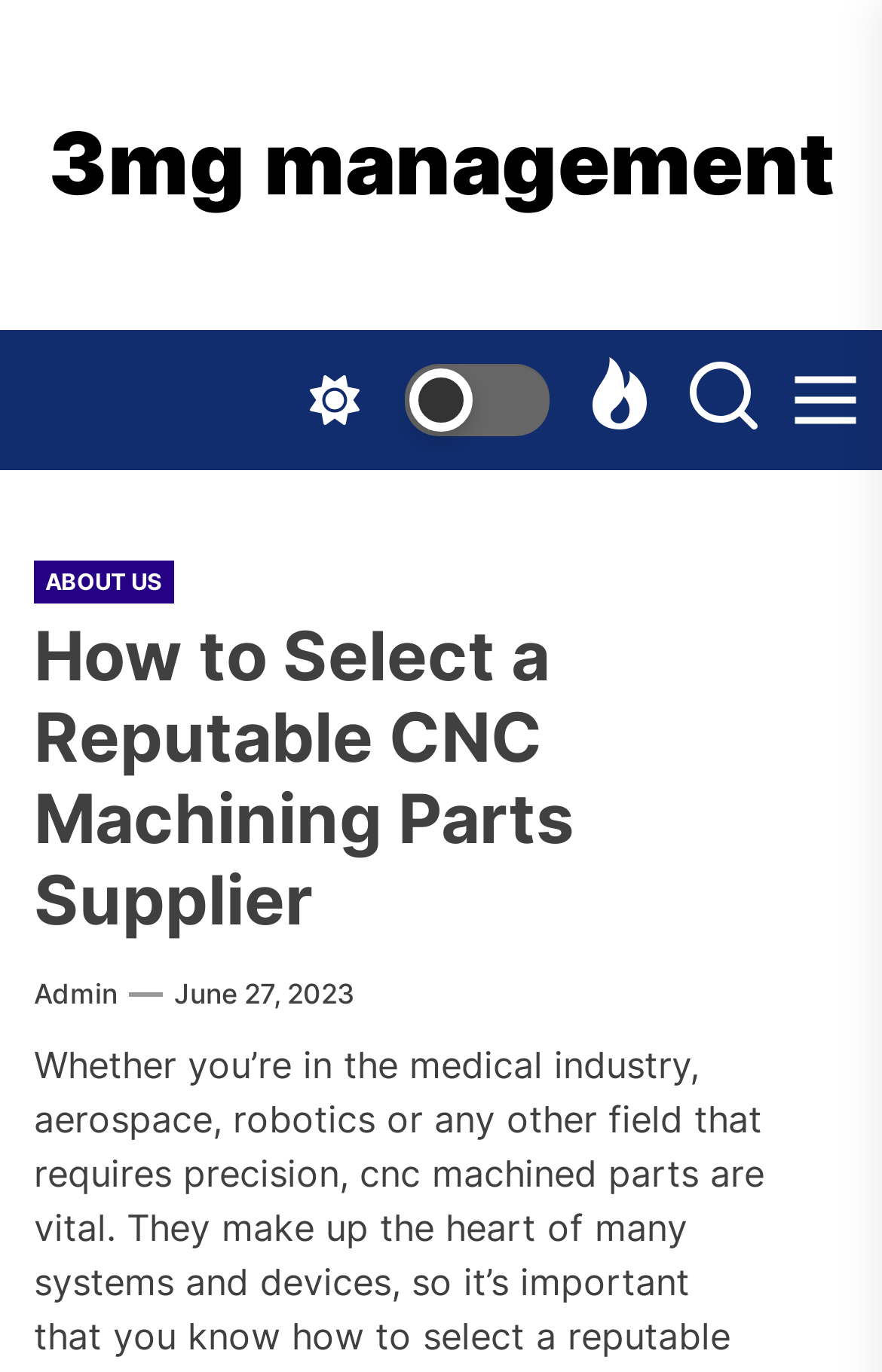How many links are in the HeaderAsNonLandmark element?
Using the information from the image, give a concise answer in one word or a short phrase.

3